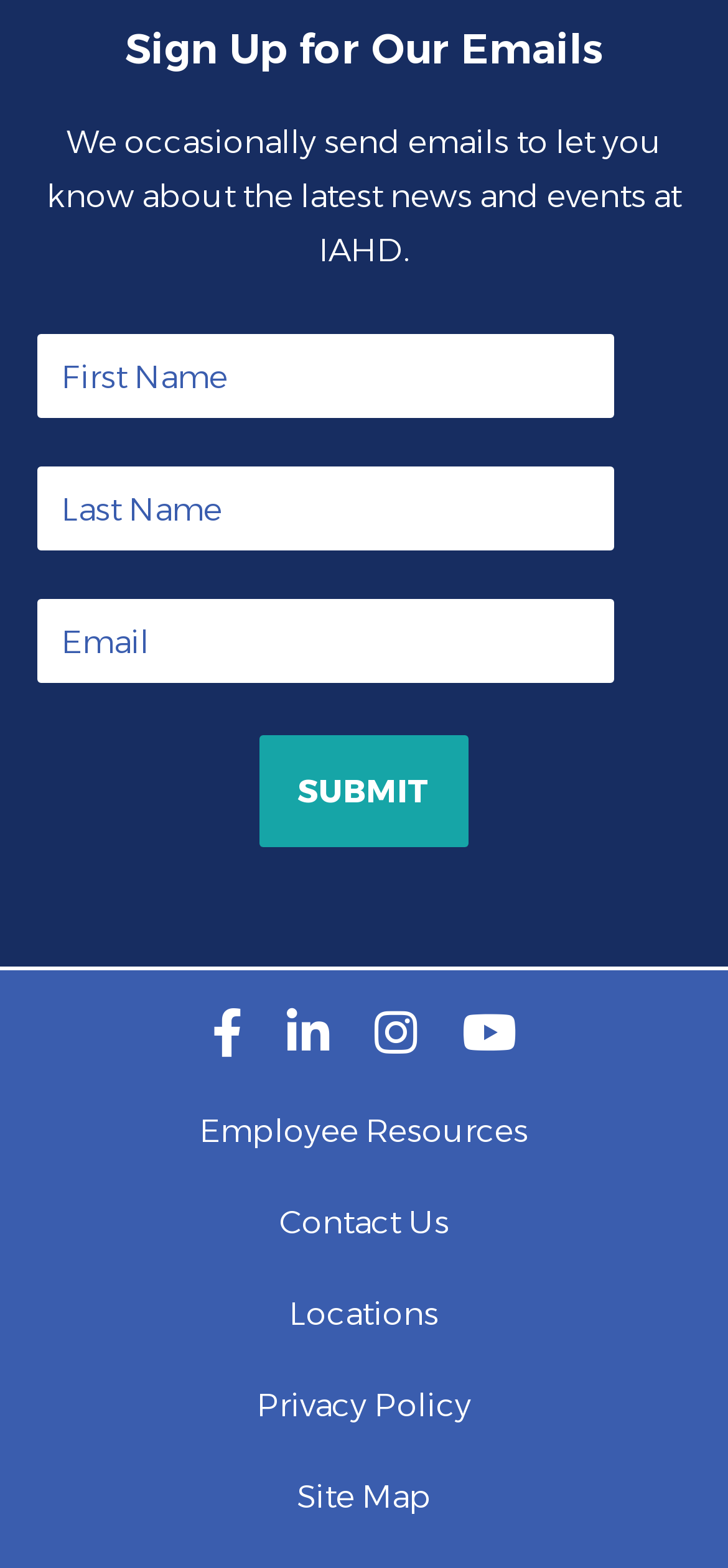Please find the bounding box for the UI component described as follows: "Employee Resources".

[0.051, 0.693, 0.949, 0.751]